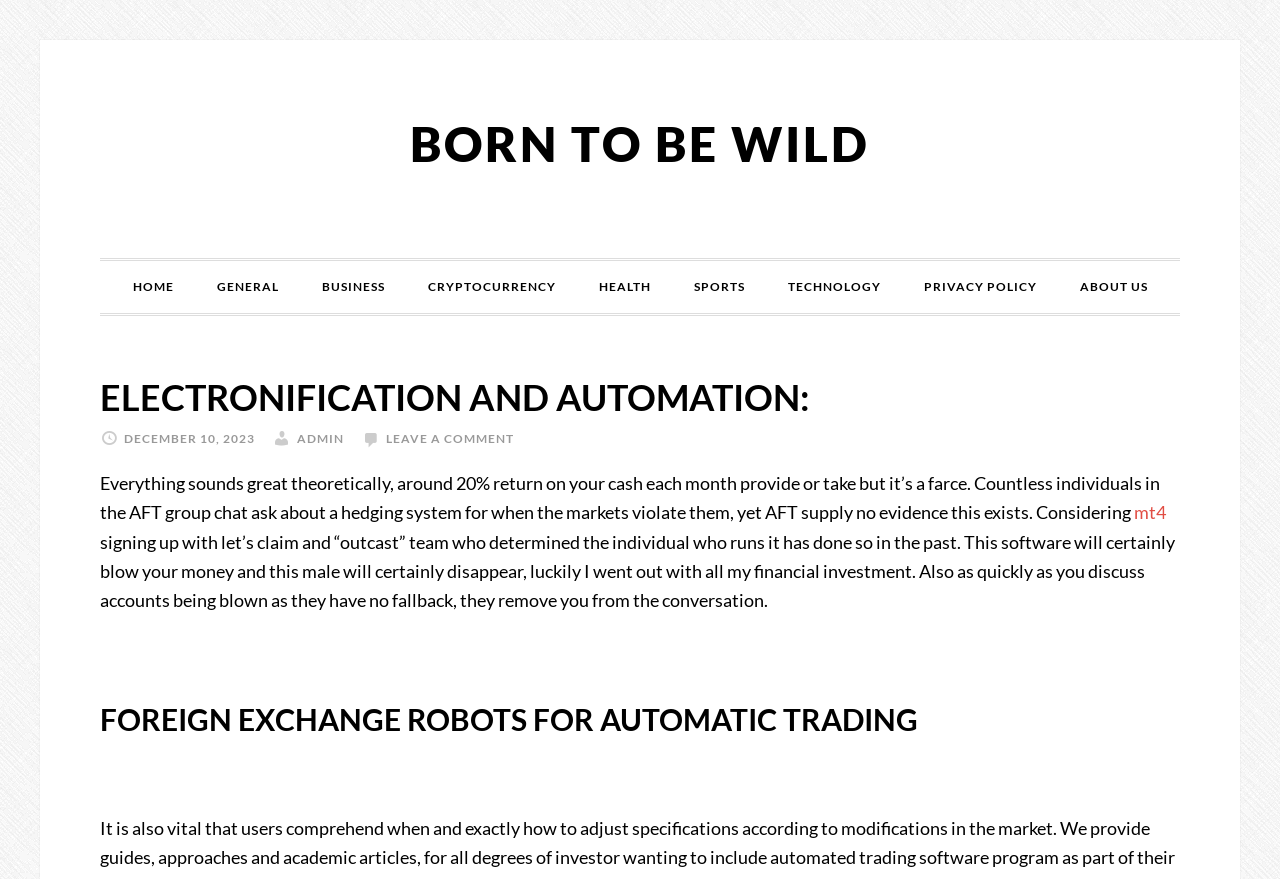Using the webpage screenshot, locate the HTML element that fits the following description and provide its bounding box: "Born To Be Wild".

[0.32, 0.131, 0.68, 0.196]